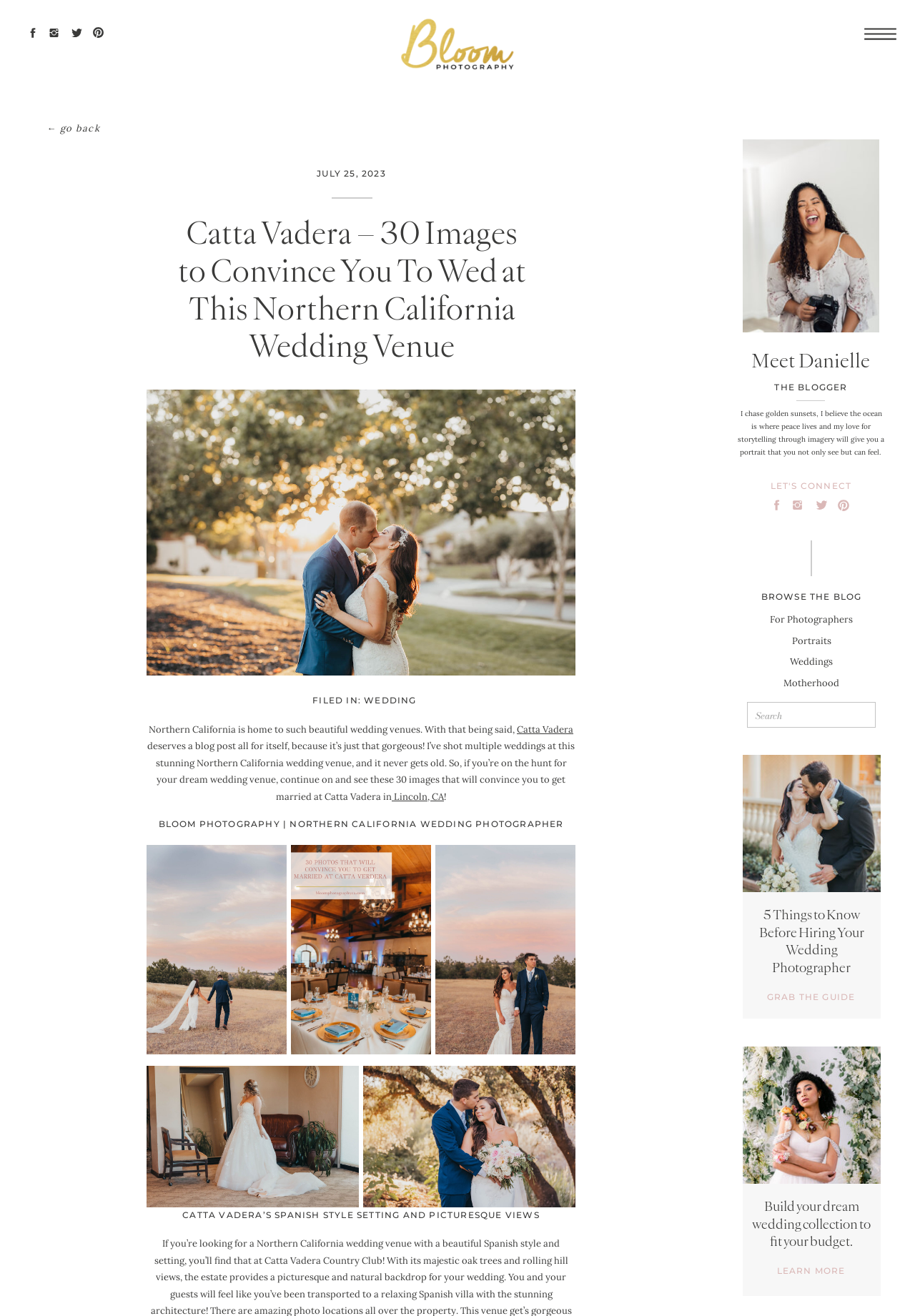Identify the bounding box coordinates for the UI element mentioned here: "parent_node: Search for: name="s" placeholder="Search"". Provide the coordinates as four float values between 0 and 1, i.e., [left, top, right, bottom].

[0.826, 0.536, 0.952, 0.551]